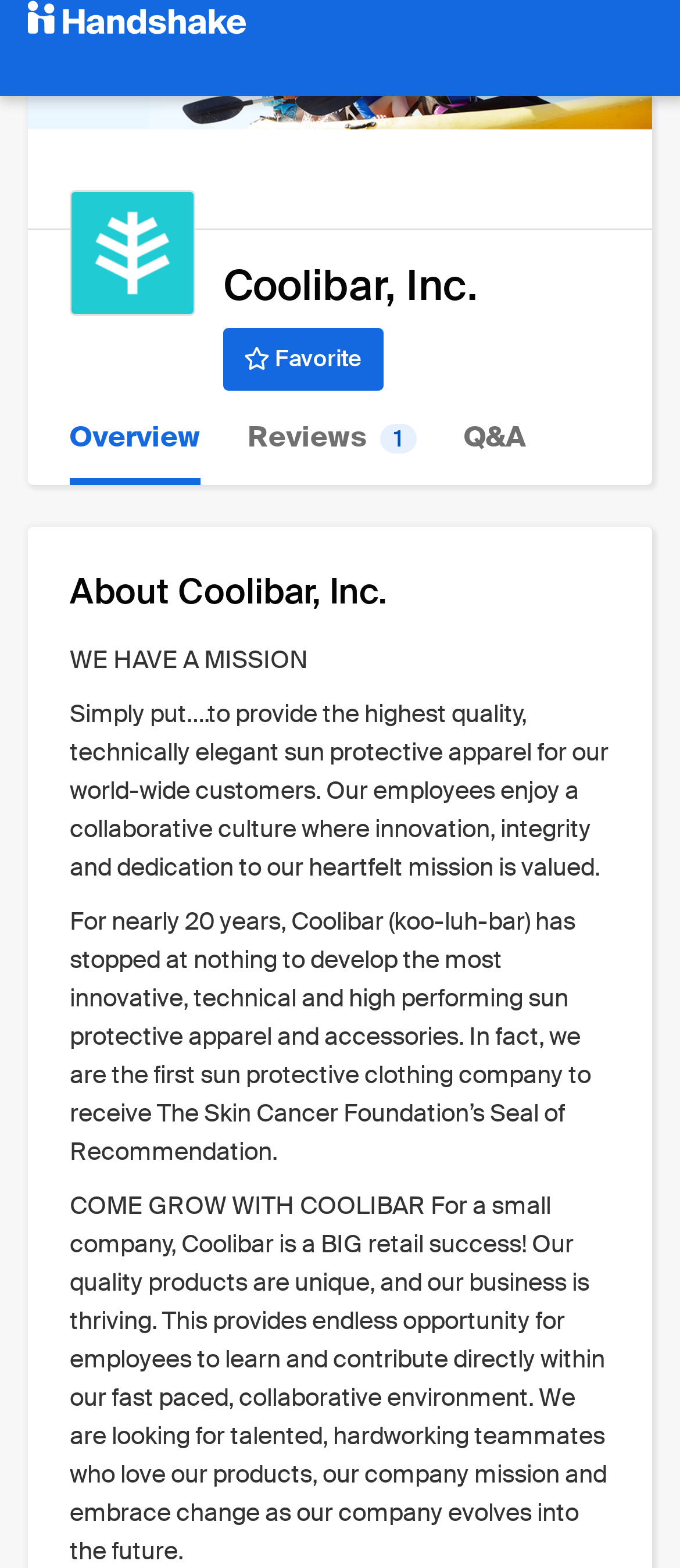Offer a detailed account of what is visible on the webpage.

The webpage is about Coolibar, Inc., a company that provides sun protective apparel and accessories. At the top left corner, there is a link to "Handshake" accompanied by a small image of the Handshake logo. Next to it, there is a larger image that spans almost the entire width of the page. 

Below the image, the company name "Coolibar, Inc." is displayed prominently in a heading, with a "Favorite" button to the right. Underneath, there are three links: "Overview", "Reviews 1", and "Q&A", which are aligned horizontally and take up about half of the page's width.

Further down, there is a heading "About Coolibar, Inc." followed by three blocks of text that describe the company's mission, history, and work culture. The text is arranged in a single column and takes up most of the page's width. The first block of text is a brief statement of the company's mission, while the second block provides more details about the company's history and products. The third block describes the company's work culture and opportunities for employees.